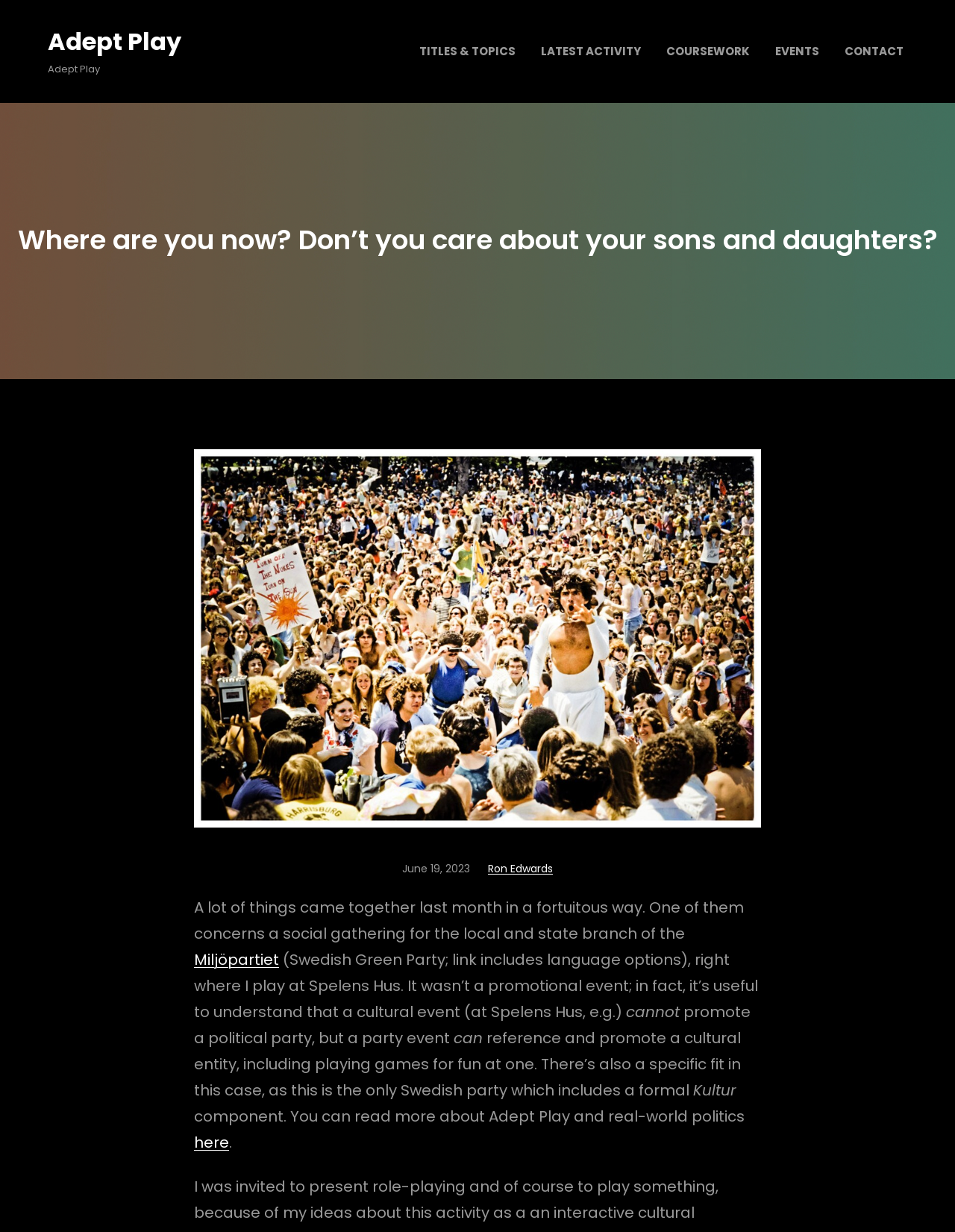What is the name of the party mentioned in the article?
Examine the webpage screenshot and provide an in-depth answer to the question.

I found the name of the party by looking at the link element with the text 'Miljöpartiet' which is located below the static text 'A lot of things came together last month in a fortuitous way.'